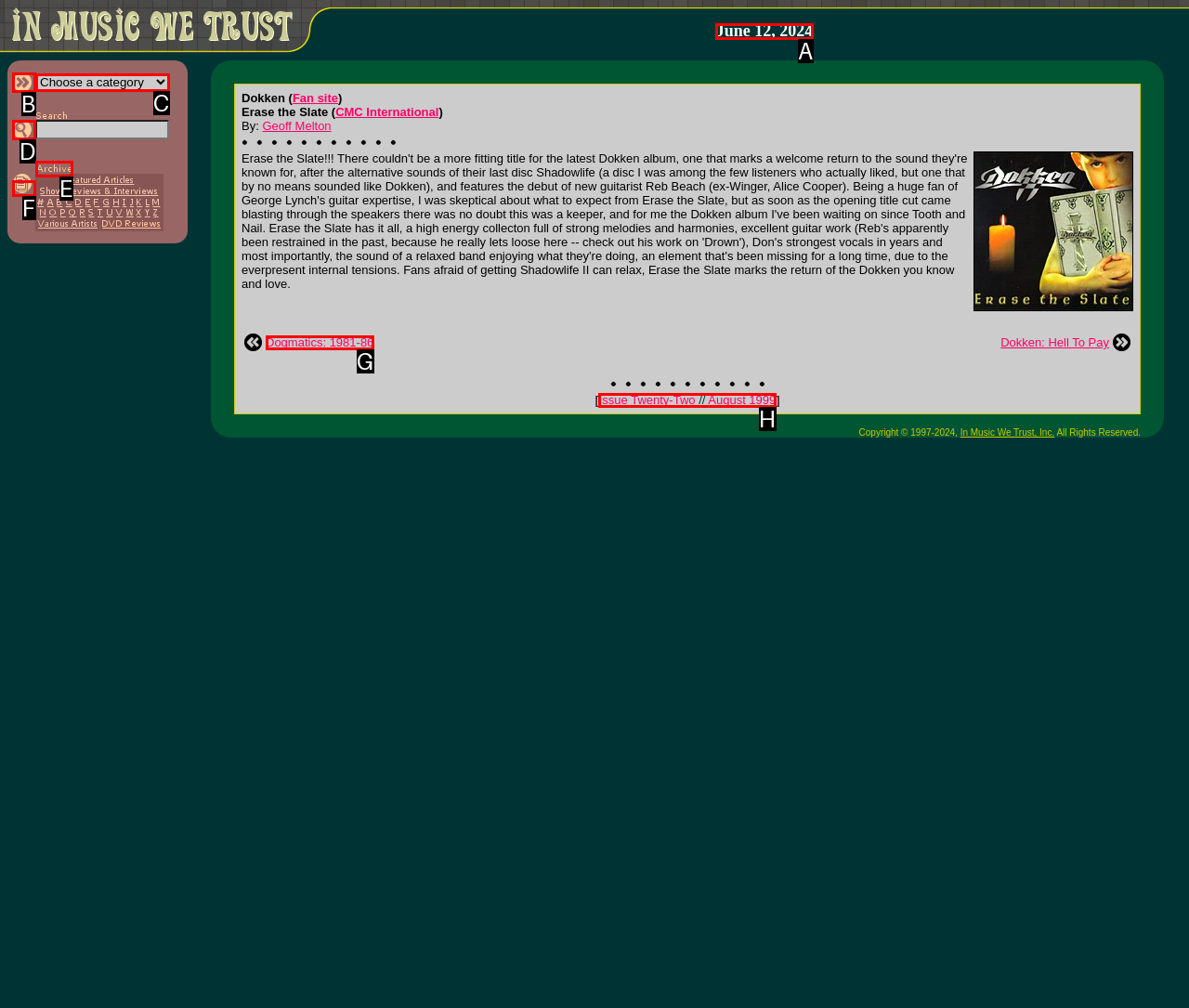Based on the description: June 12, 2024, identify the matching lettered UI element.
Answer by indicating the letter from the choices.

A